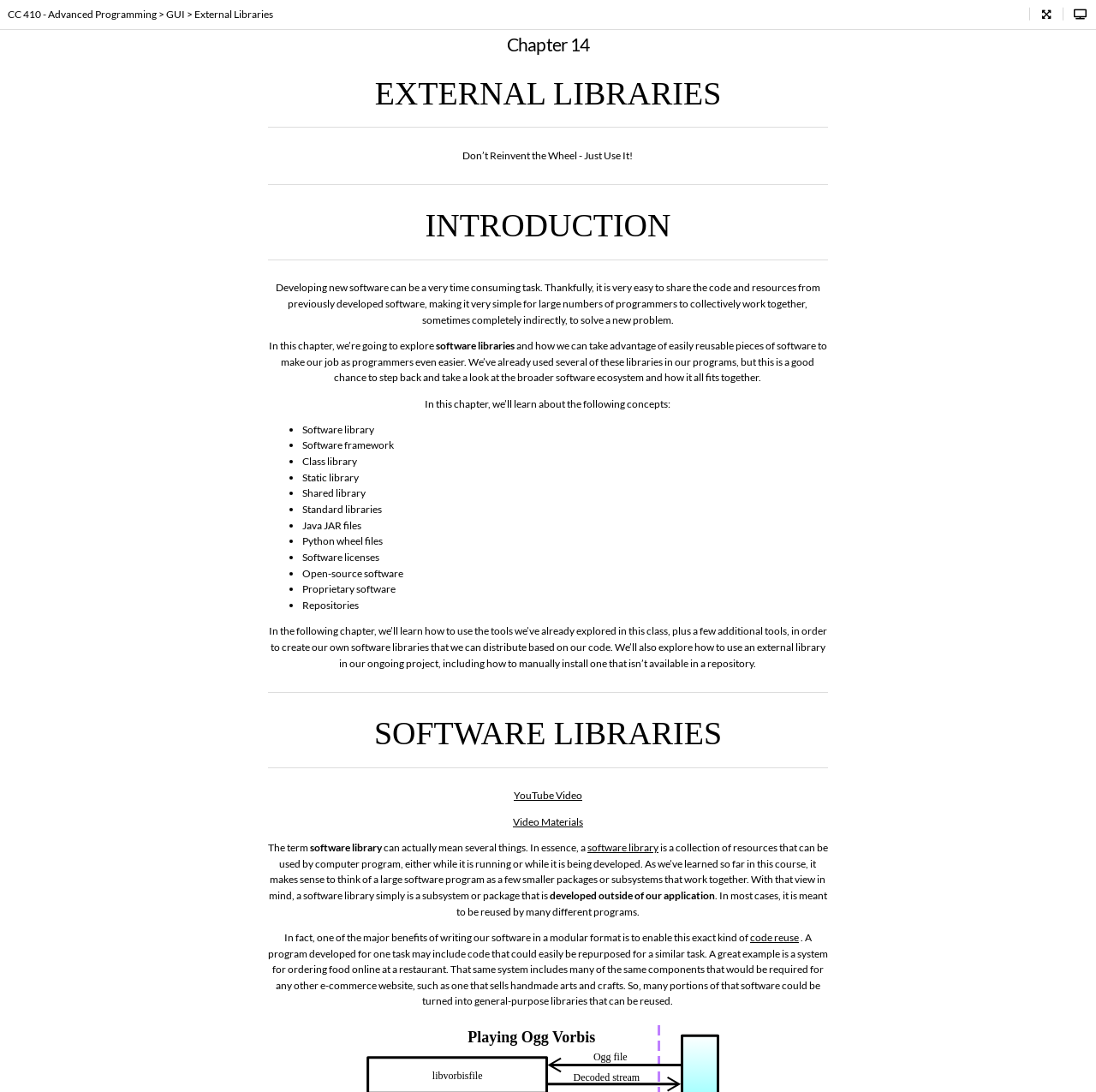Generate a thorough description of the webpage.

This webpage is about a CC 410 textbook, specifically focusing on external libraries and software development. At the top, there are three links with icons, followed by a heading "CC 410 - Advanced Programming" and a static text ">".

Below this, there is a section with a heading "EXTERNAL LIBRARIES" and a subheading "SUBSECTIONS OF EXTERNAL LIBRARIES". The main content of the page is divided into two articles. The first article has a heading "INTRODUCTION" and discusses the concept of external libraries, explaining how they can be reused to make software development easier. The text is divided into several paragraphs, with a list of concepts that will be covered in the chapter, including software libraries, frameworks, and licenses.

The second article has a heading "SOFTWARE LIBRARIES" and provides a detailed explanation of what software libraries are, how they can be reused, and their benefits. There are several links and static texts throughout this section, including a YouTube video and video materials.

At the bottom of the page, there is a footer section with a heading "SOFTWARE LIBRARIES" and some additional text. Overall, the webpage is a educational resource for students learning about software development and external libraries.